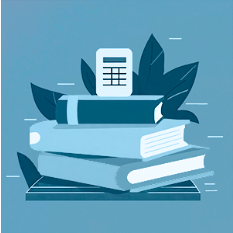What do the leafy embellishments surrounding the stack represent?
Please ensure your answer to the question is detailed and covers all necessary aspects.

The caption explains that the leafy embellishments add a touch of nature, suggesting growth and the nurturing of ideas, which is an important aspect of academic achievement and knowledge.